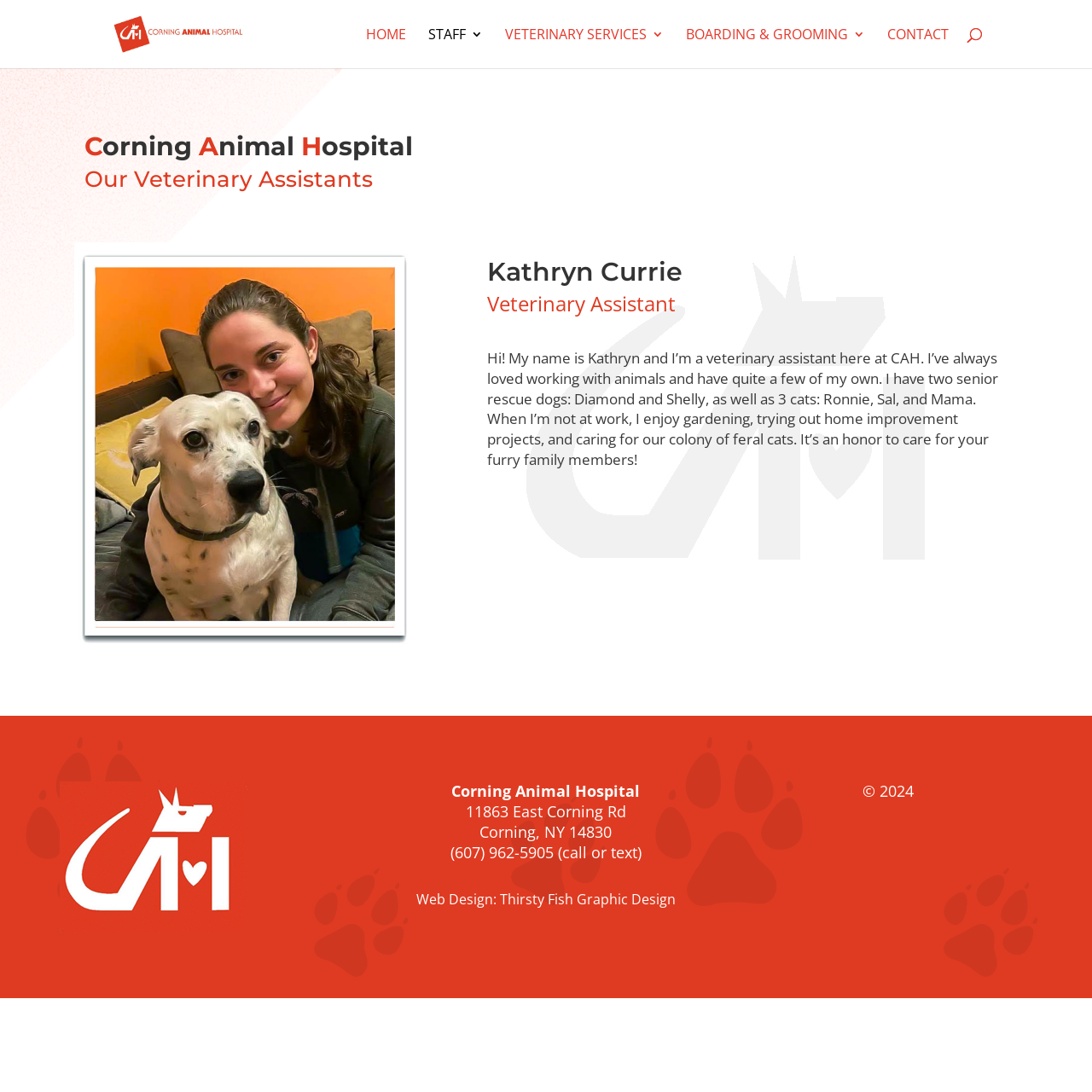Find the bounding box coordinates of the element's region that should be clicked in order to follow the given instruction: "Search for something". The coordinates should consist of four float numbers between 0 and 1, i.e., [left, top, right, bottom].

[0.1, 0.0, 0.9, 0.001]